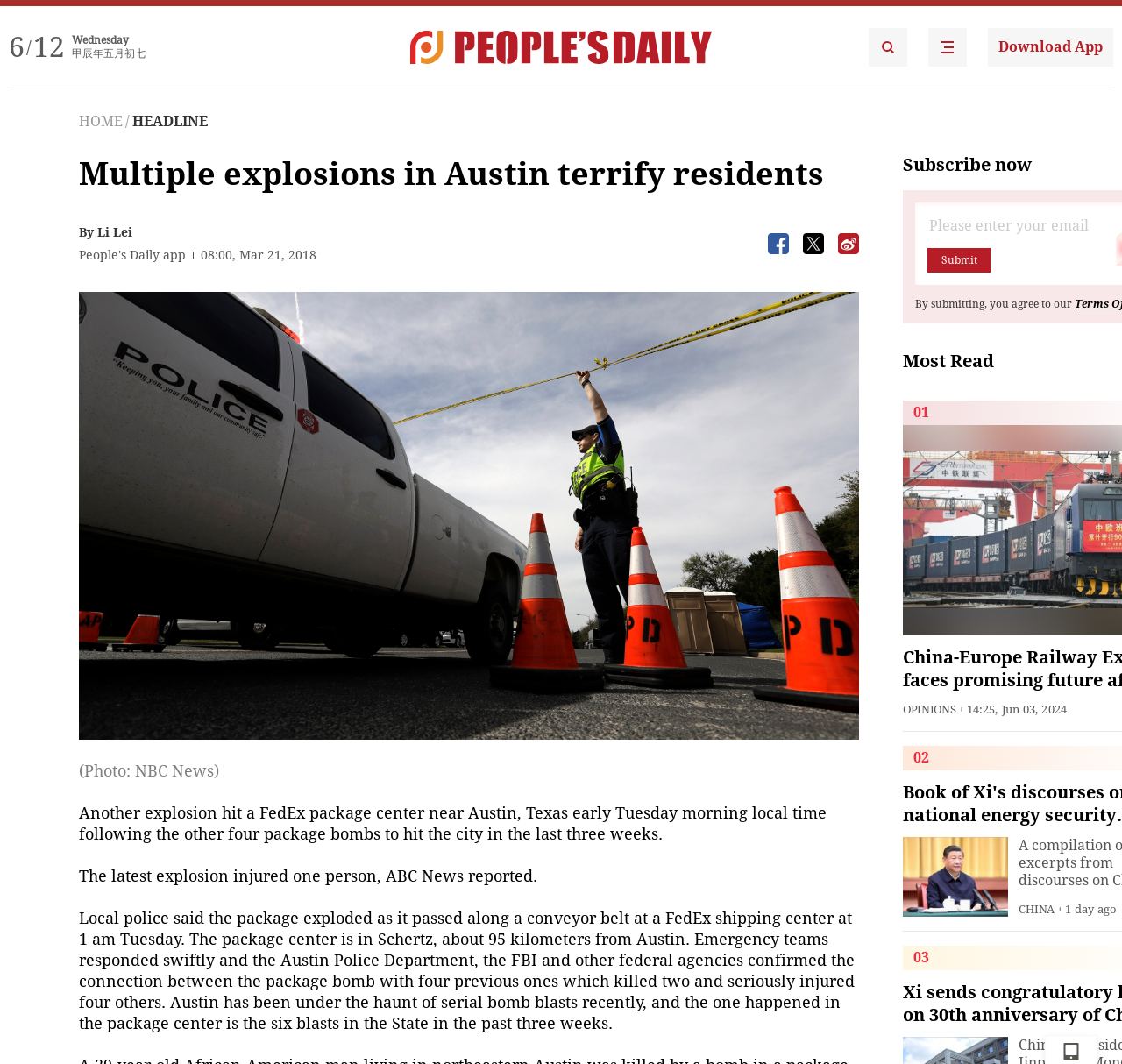Elaborate on the webpage's design and content in a detailed caption.

The webpage appears to be a news article page. At the top, there is a date and time display showing "6/12 Wednesday" and a Chinese calendar date. Below this, there is a prominent headline "Multiple explosions in Austin terrify residents" with the author's name "Li Lei" and a timestamp "08:00, Mar 21, 2018" nearby.

The main content of the article is divided into several paragraphs, starting with a photo caption "(Photo: NBC News)" followed by a brief summary of the news article. The article text describes an explosion at a FedEx package center near Austin, Texas, and its connection to previous package bombs in the area.

On the right side of the page, there are several links and buttons, including a "Download App" button, a "HOME" link, and a "HEADLINE" link. There are also three buttons with icons, likely for sharing or social media purposes.

Below the main article, there is a section with a "Most Read" header, followed by a list of article titles and timestamps. Further down, there is an "OPINIONS" section with another article title and timestamp. At the bottom of the page, there is a "CHINA" section with an article title, timestamp, and a "1 day ago" label.

Throughout the page, there are several images, including the photo mentioned in the caption, the app logo, and other icons and buttons.